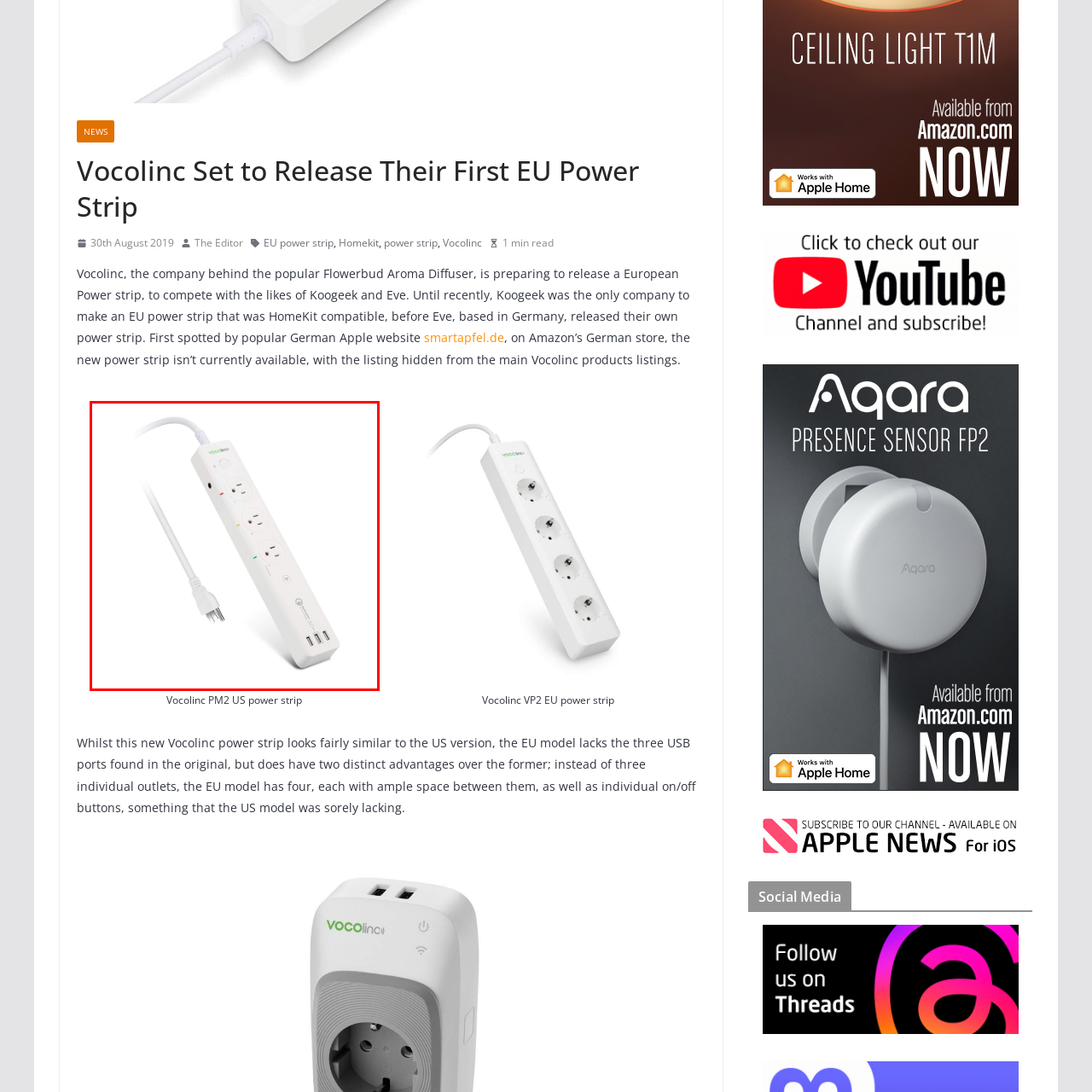What is the purpose of the individual on/off buttons? Focus on the image highlighted by the red bounding box and respond with a single word or a brief phrase.

To enhance user control